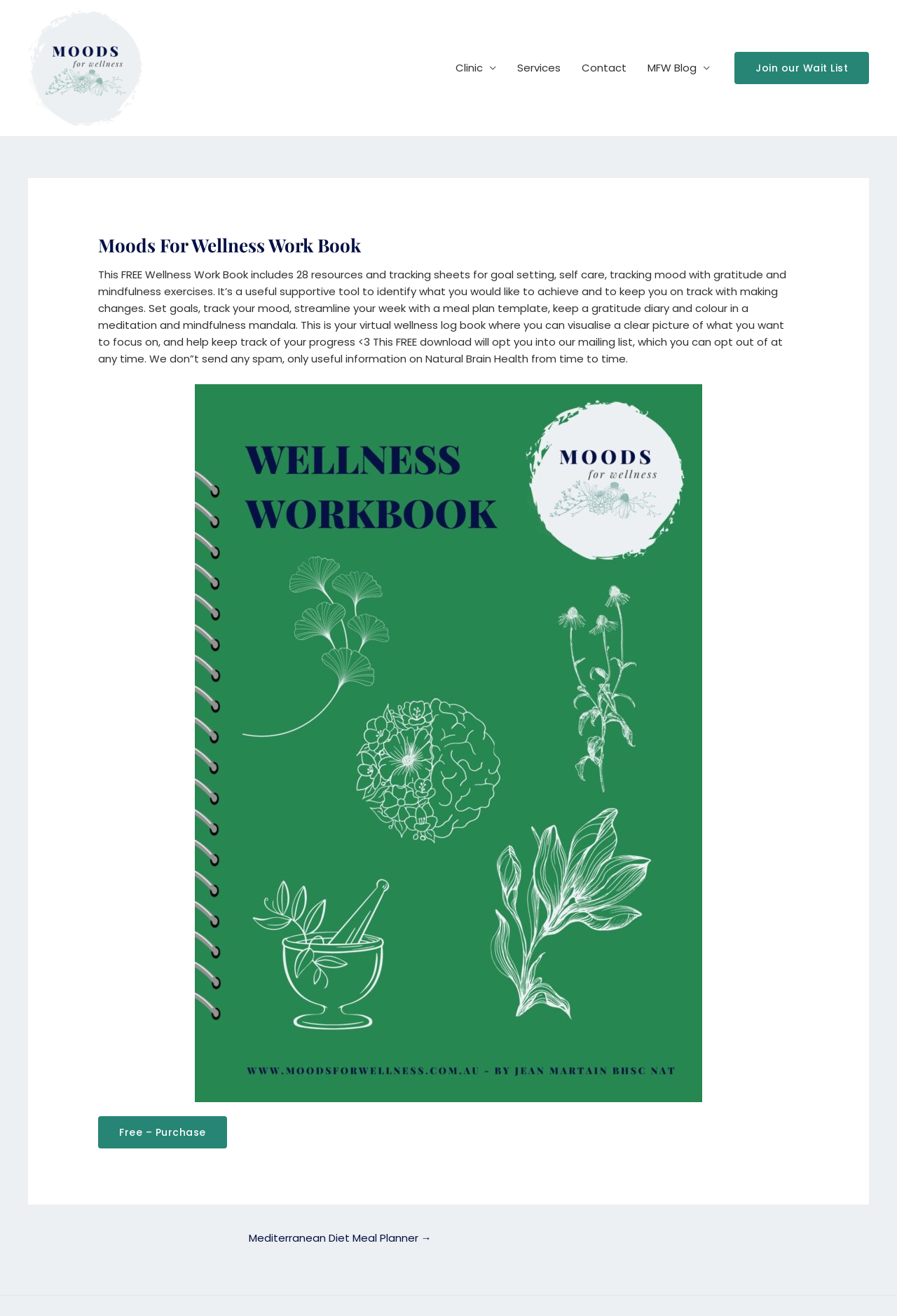What is the name of the blog?
Based on the image, provide a one-word or brief-phrase response.

MFW Blog